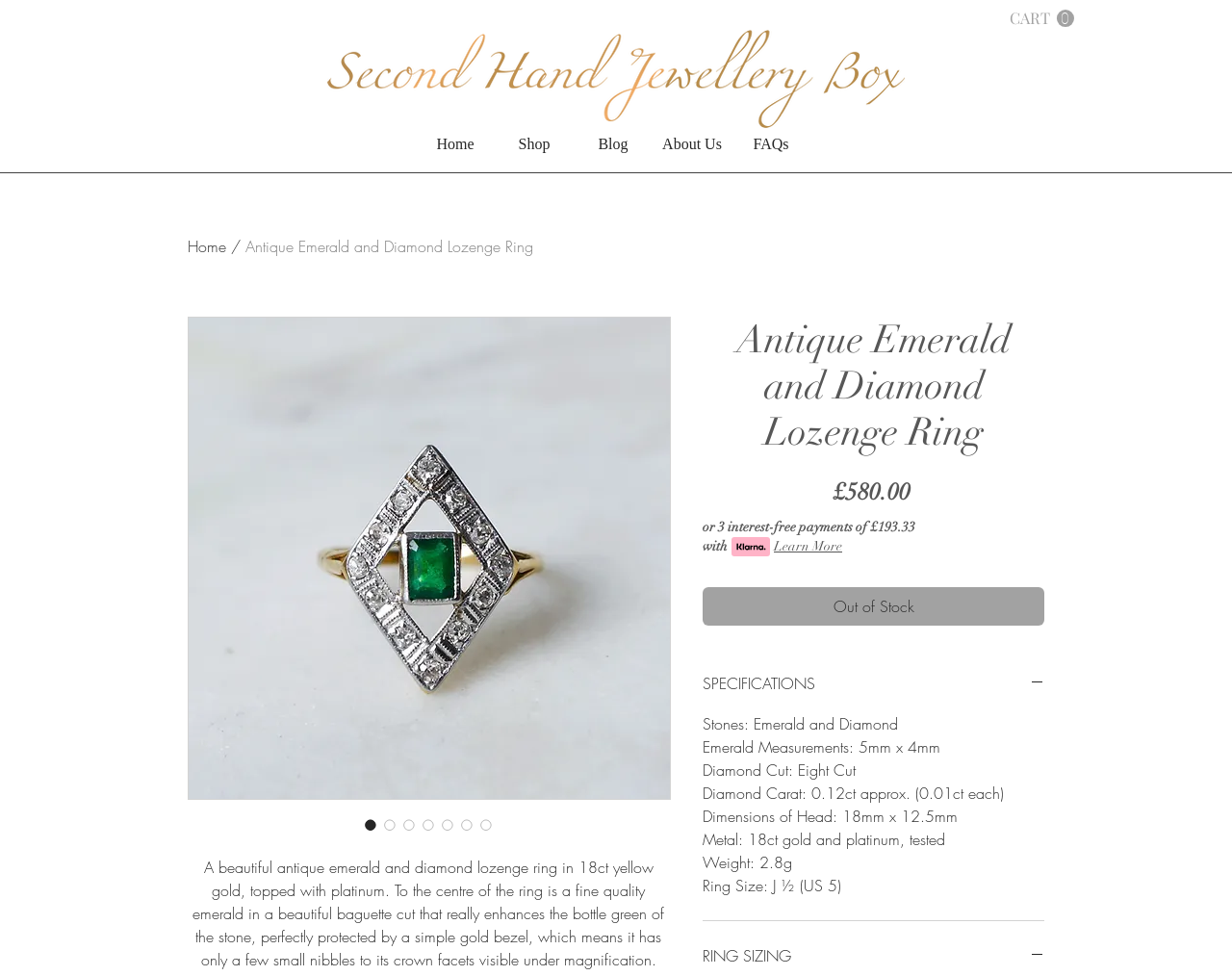Find the bounding box coordinates of the element I should click to carry out the following instruction: "Go to News".

None